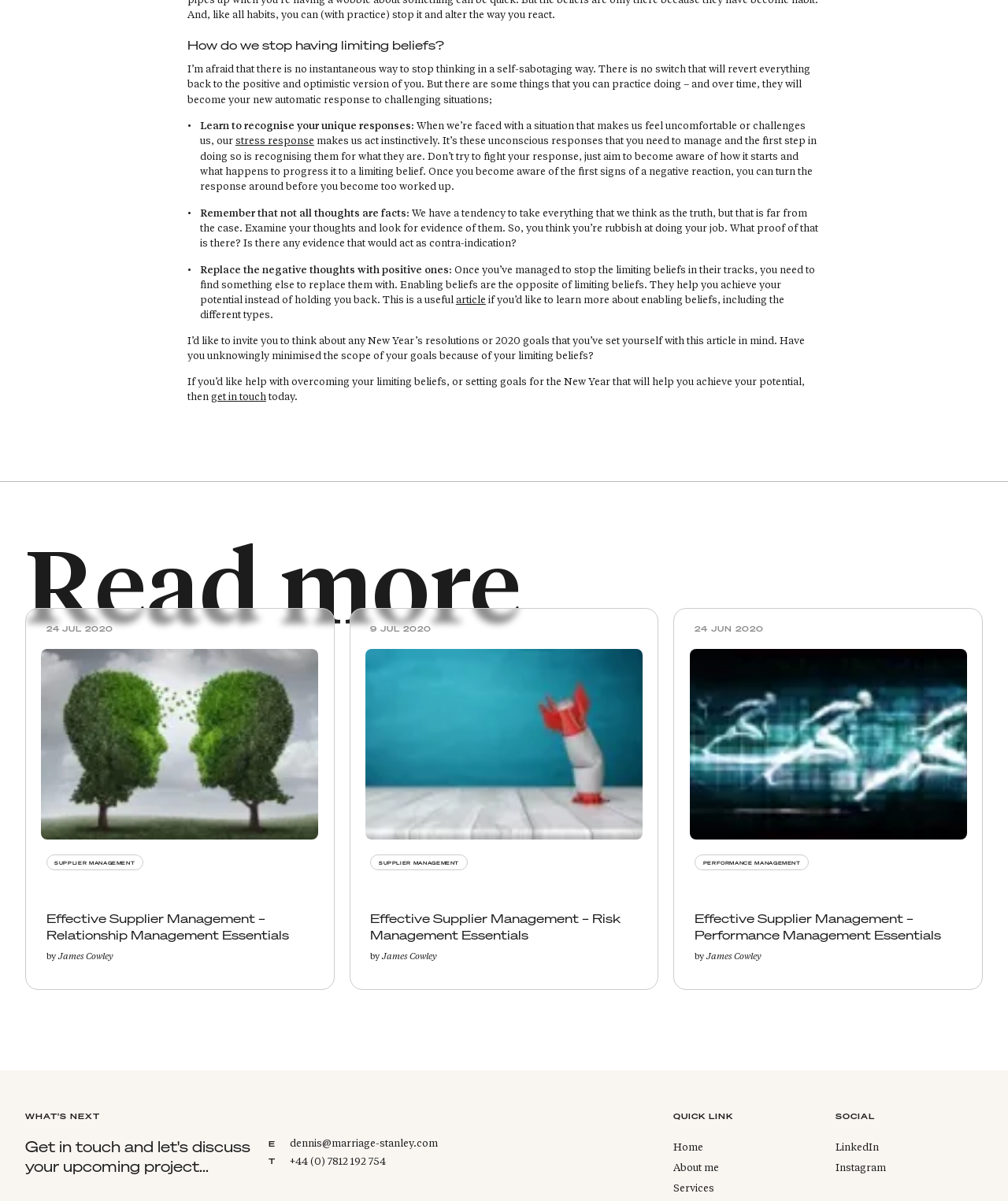From the image, can you give a detailed response to the question below:
What is the purpose of recognizing one's unique responses?

The purpose of recognizing one's unique responses is to manage stress response, as mentioned in the paragraph that starts with 'Learn to recognise your unique responses'. This recognition helps in becoming aware of how the response starts and progresses to a limiting belief.